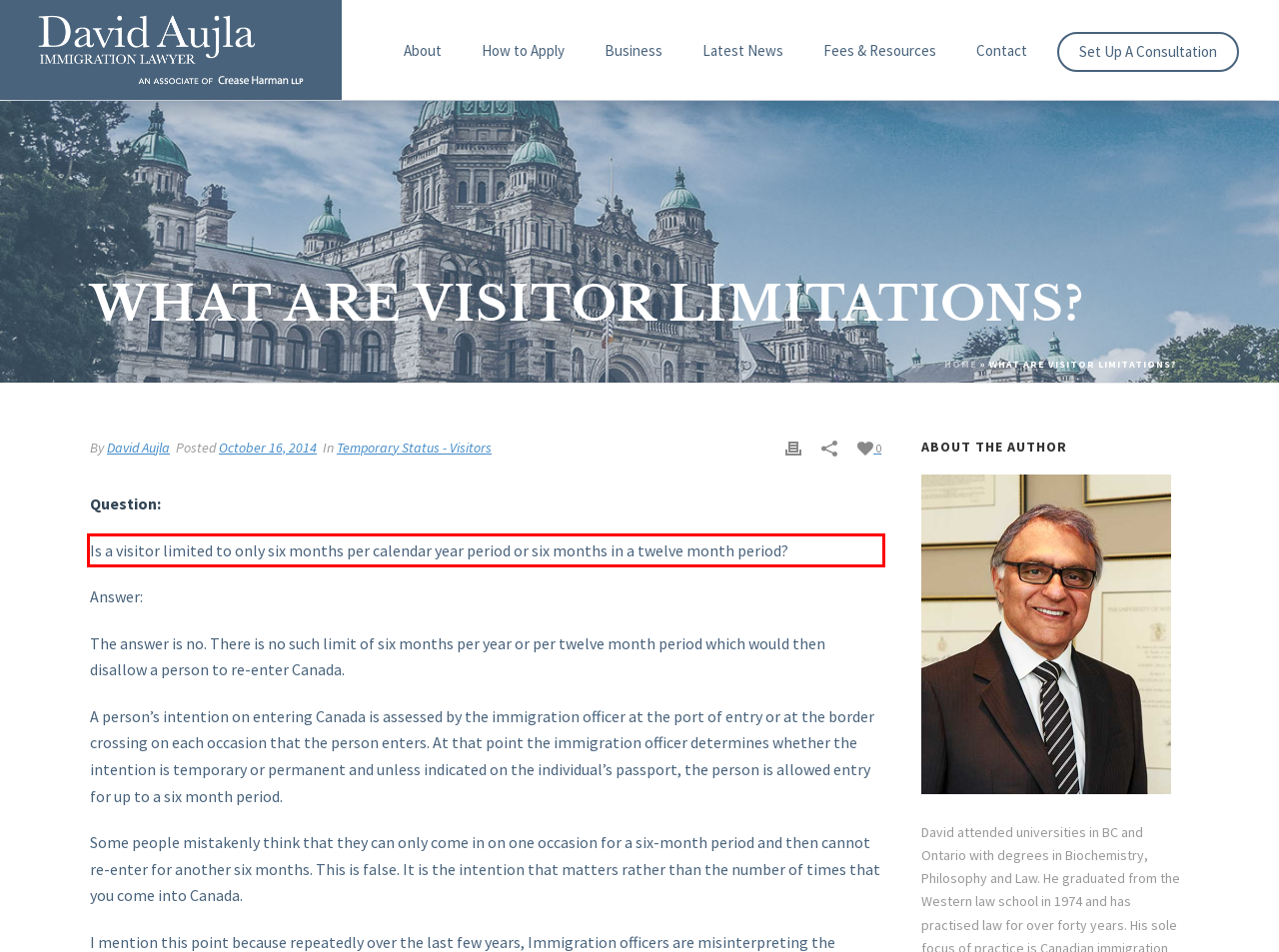Please analyze the screenshot of a webpage and extract the text content within the red bounding box using OCR.

Is a visitor limited to only six months per calendar year period or six months in a twelve month period?